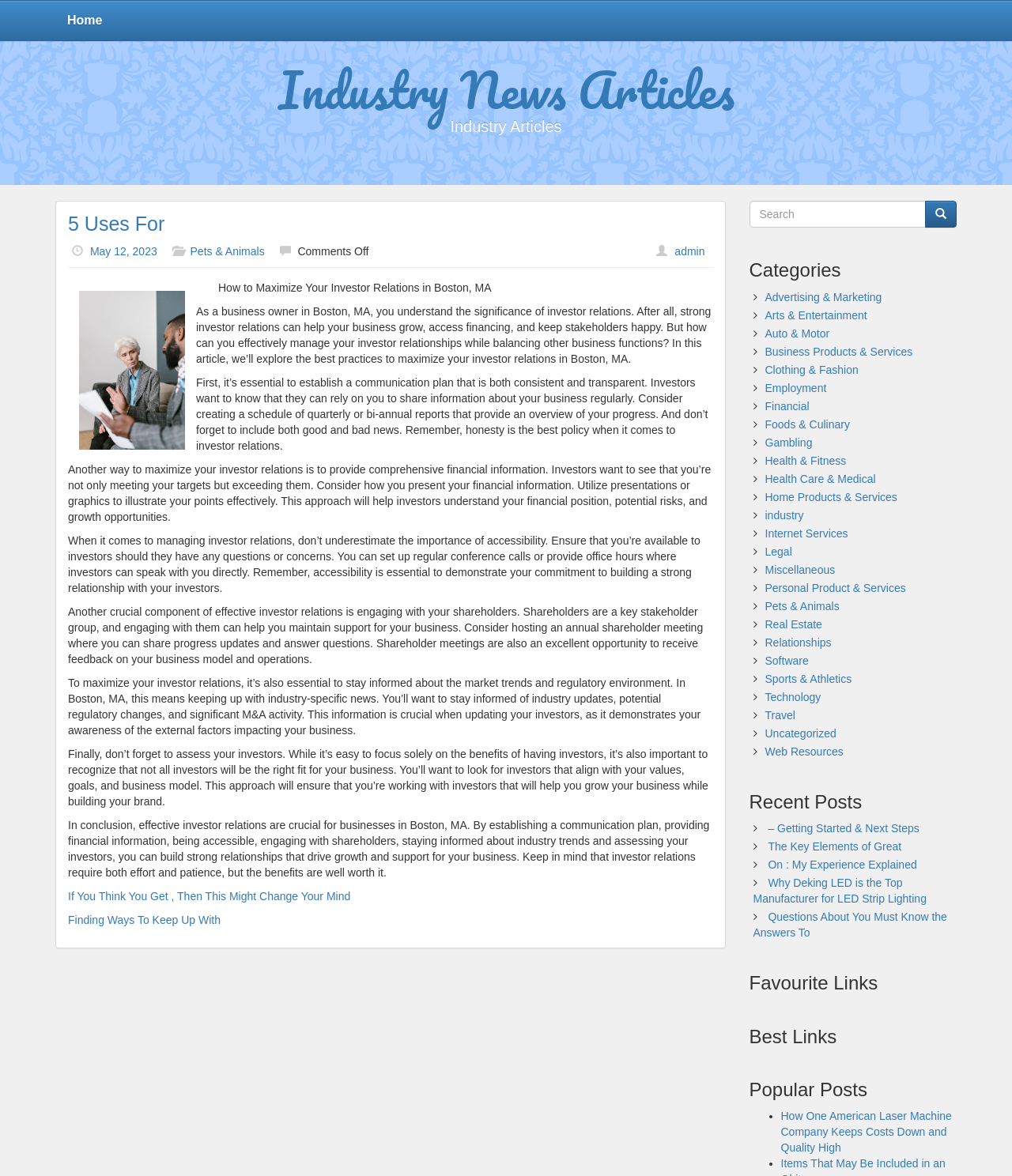Determine the bounding box coordinates of the clickable area required to perform the following instruction: "search for something". The coordinates should be represented as four float numbers between 0 and 1: [left, top, right, bottom].

[0.74, 0.171, 0.915, 0.194]